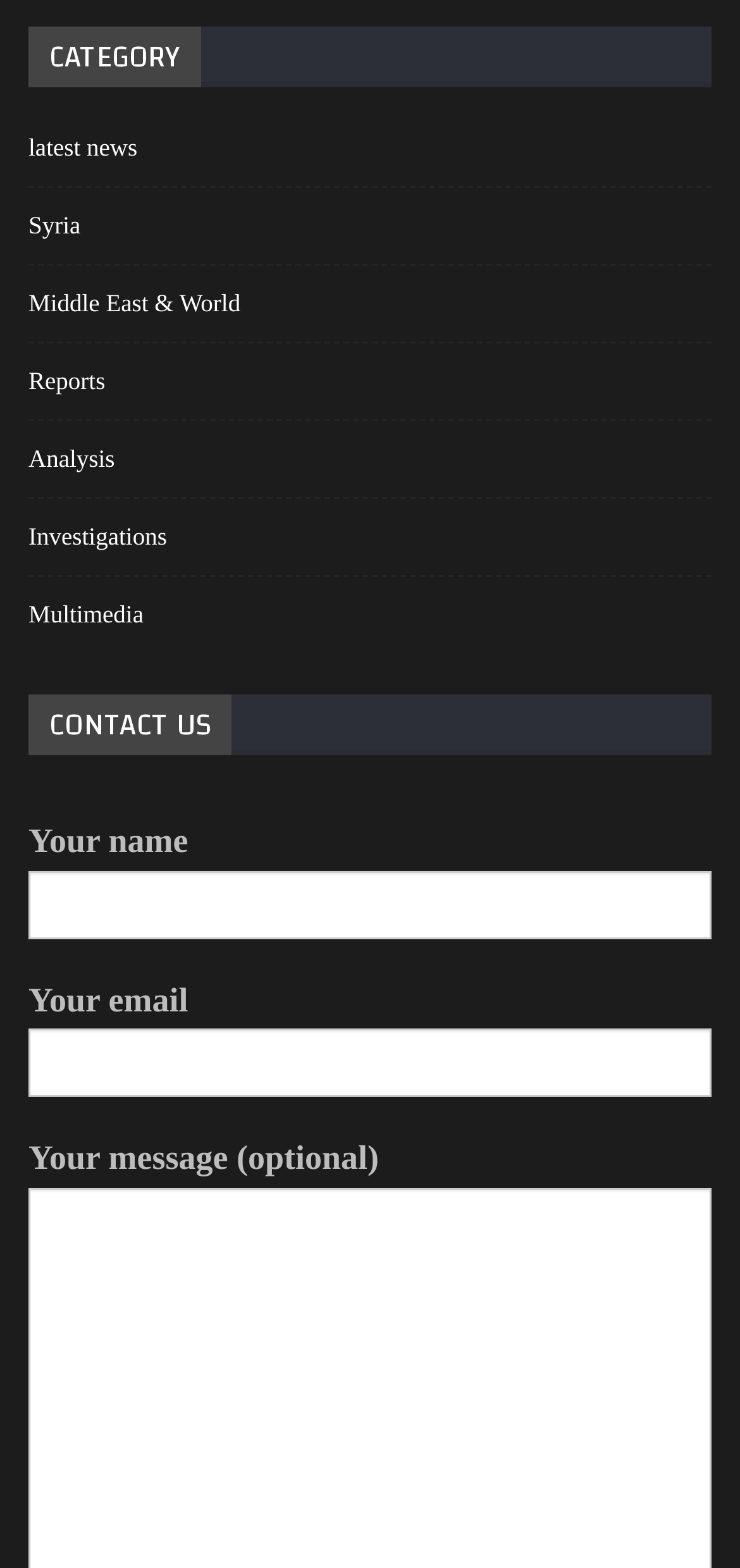Determine the bounding box coordinates for the clickable element required to fulfill the instruction: "click on latest news". Provide the coordinates as four float numbers between 0 and 1, i.e., [left, top, right, bottom].

[0.038, 0.085, 0.186, 0.103]